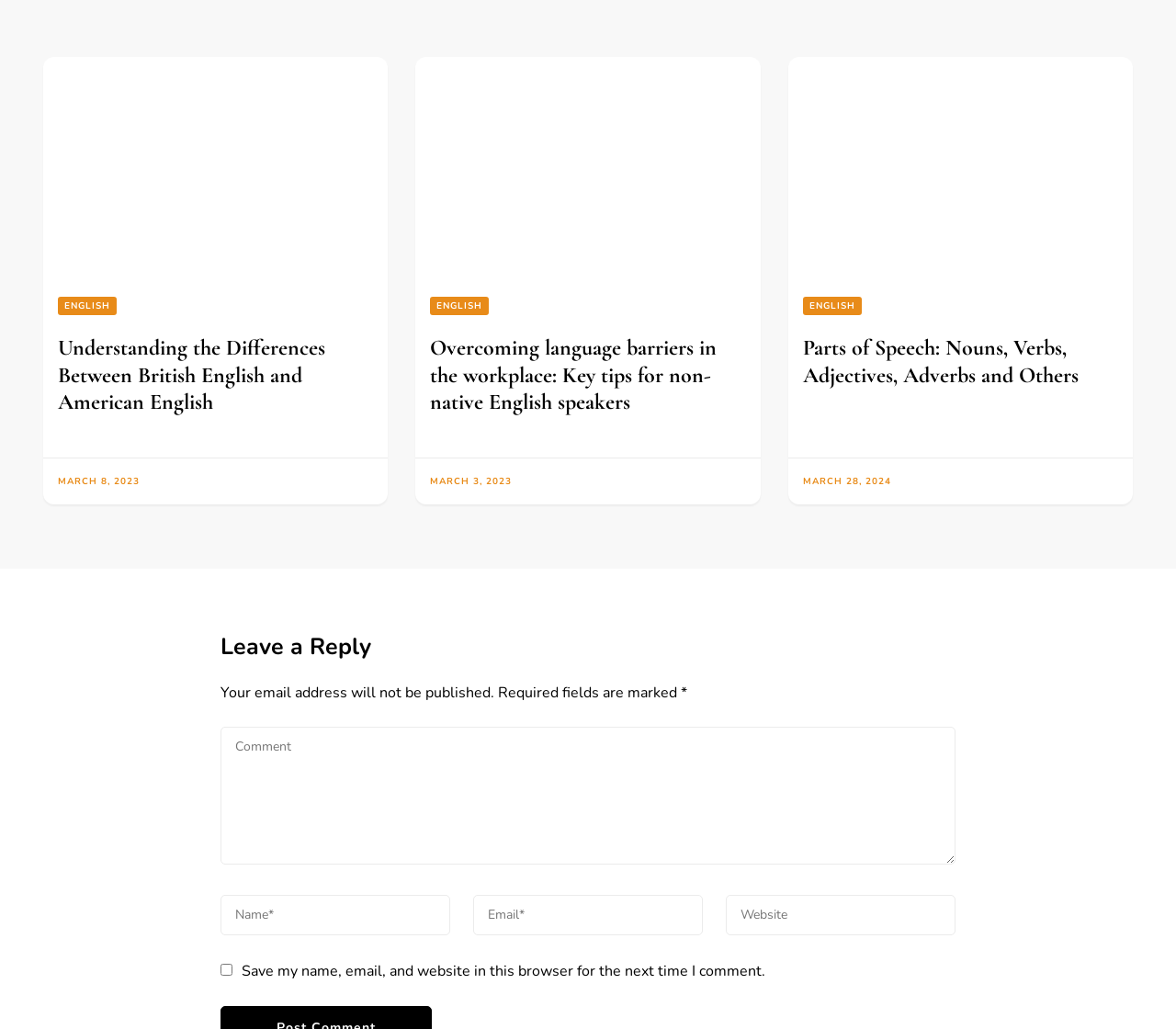Predict the bounding box of the UI element based on the description: "name="author" placeholder="Name*"". The coordinates should be four float numbers between 0 and 1, formatted as [left, top, right, bottom].

[0.188, 0.87, 0.383, 0.909]